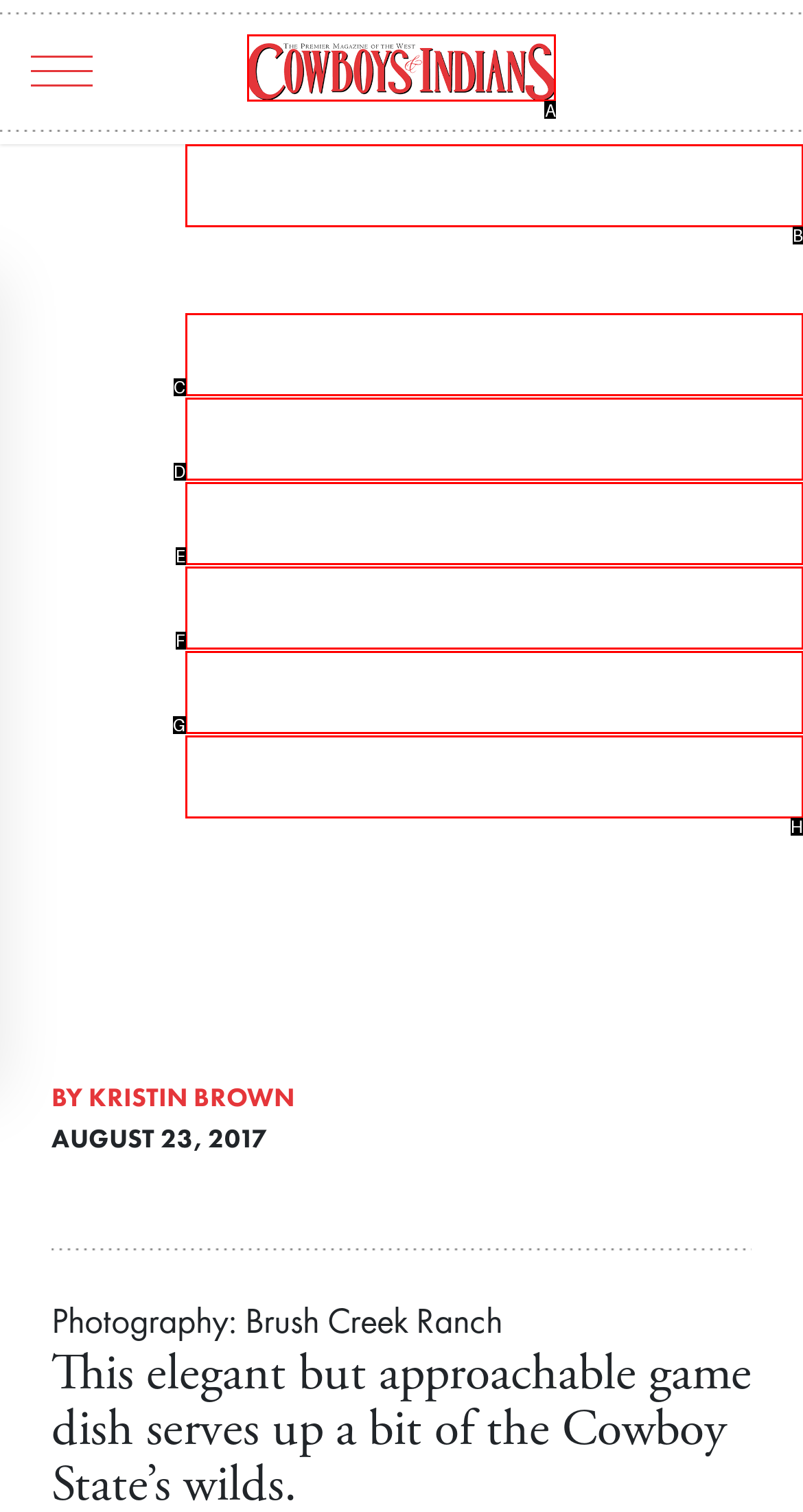Decide which UI element to click to accomplish the task: visit cowboys and indians magazine homepage
Respond with the corresponding option letter.

A